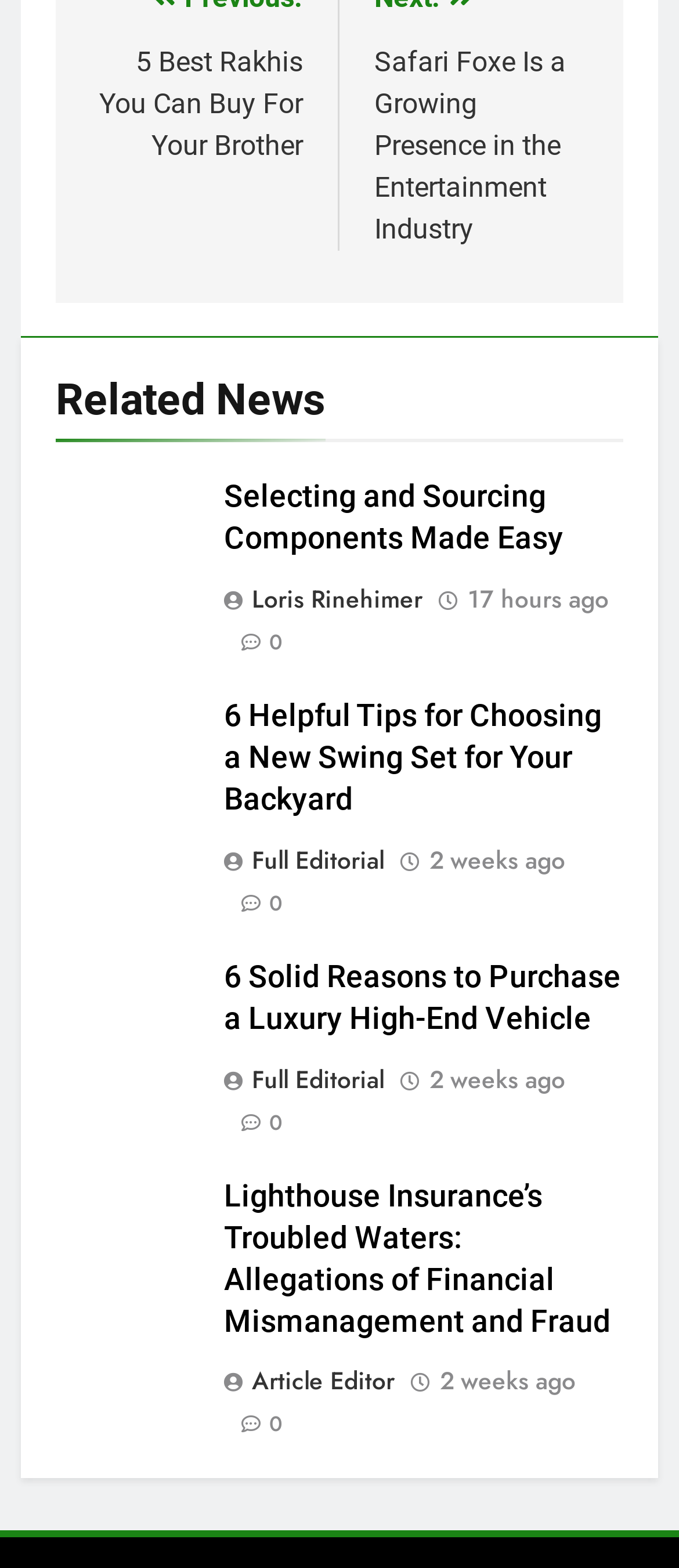Locate the bounding box coordinates of the clickable area needed to fulfill the instruction: "Read SaaS SEO Guide".

None